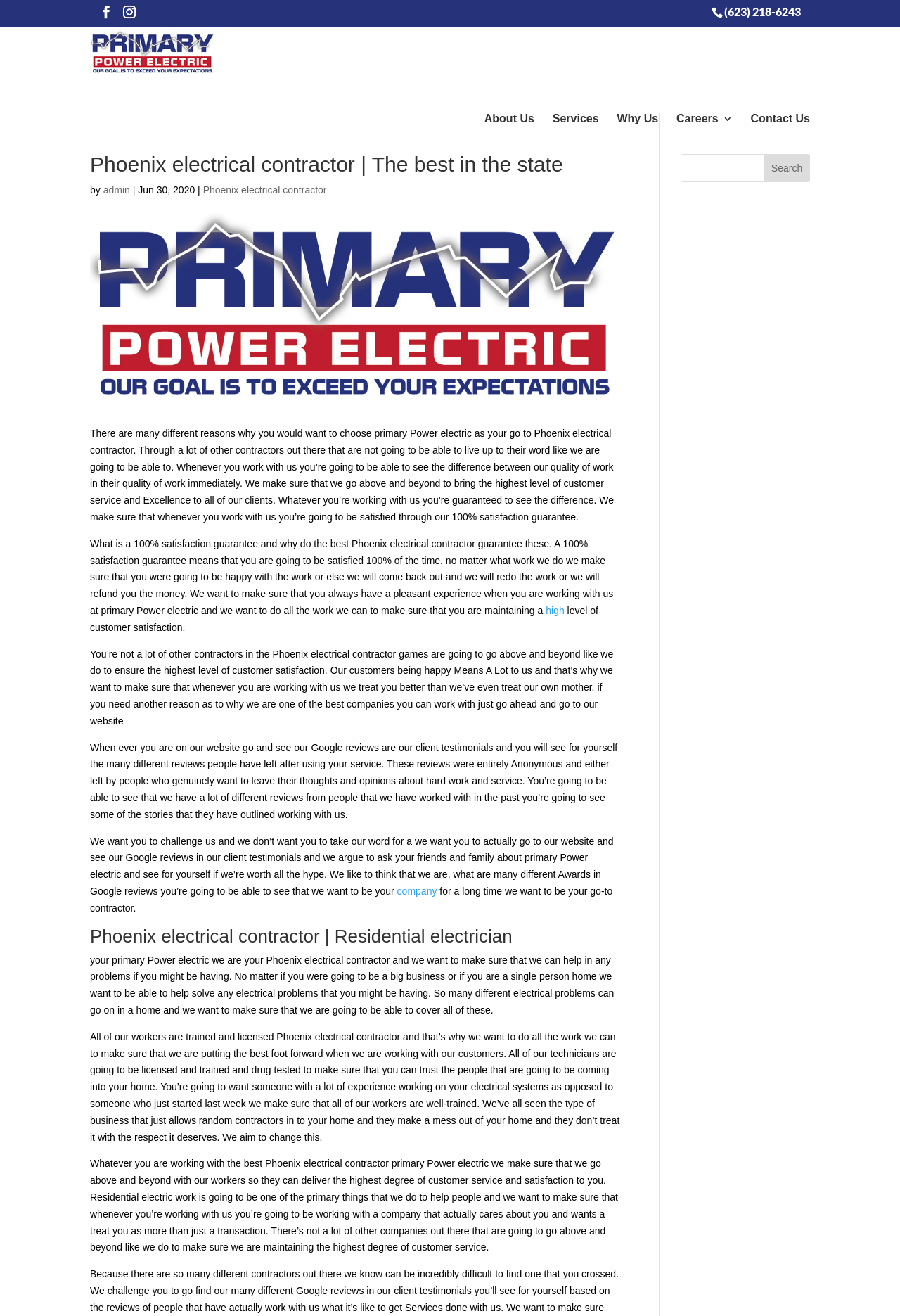Locate the bounding box coordinates of the element that should be clicked to execute the following instruction: "Click on the 'About Us' link".

[0.538, 0.044, 0.594, 0.052]